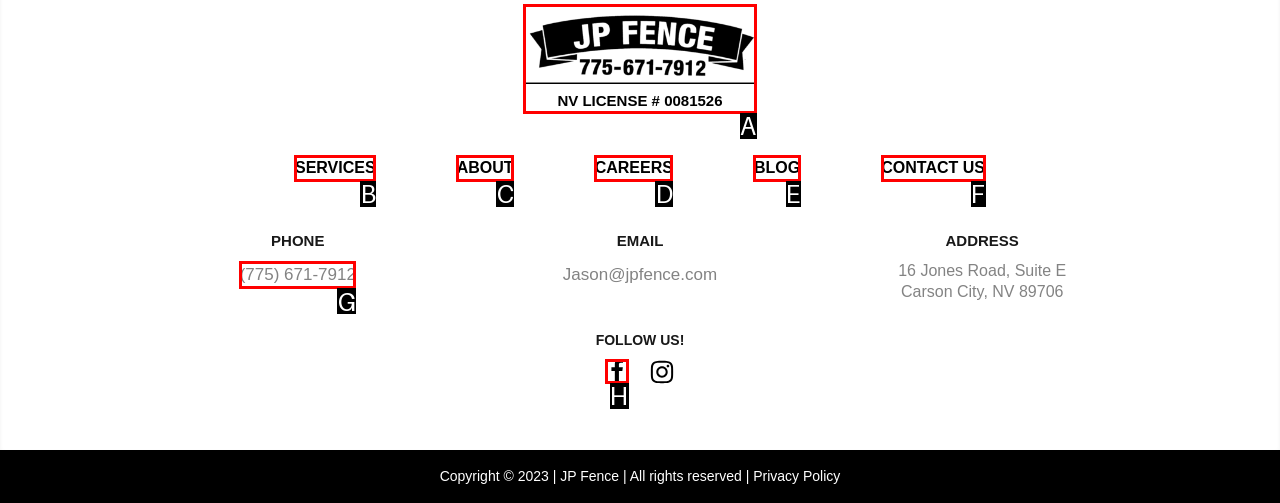Tell me which one HTML element I should click to complete the following task: Follow on Facebook Answer with the option's letter from the given choices directly.

H